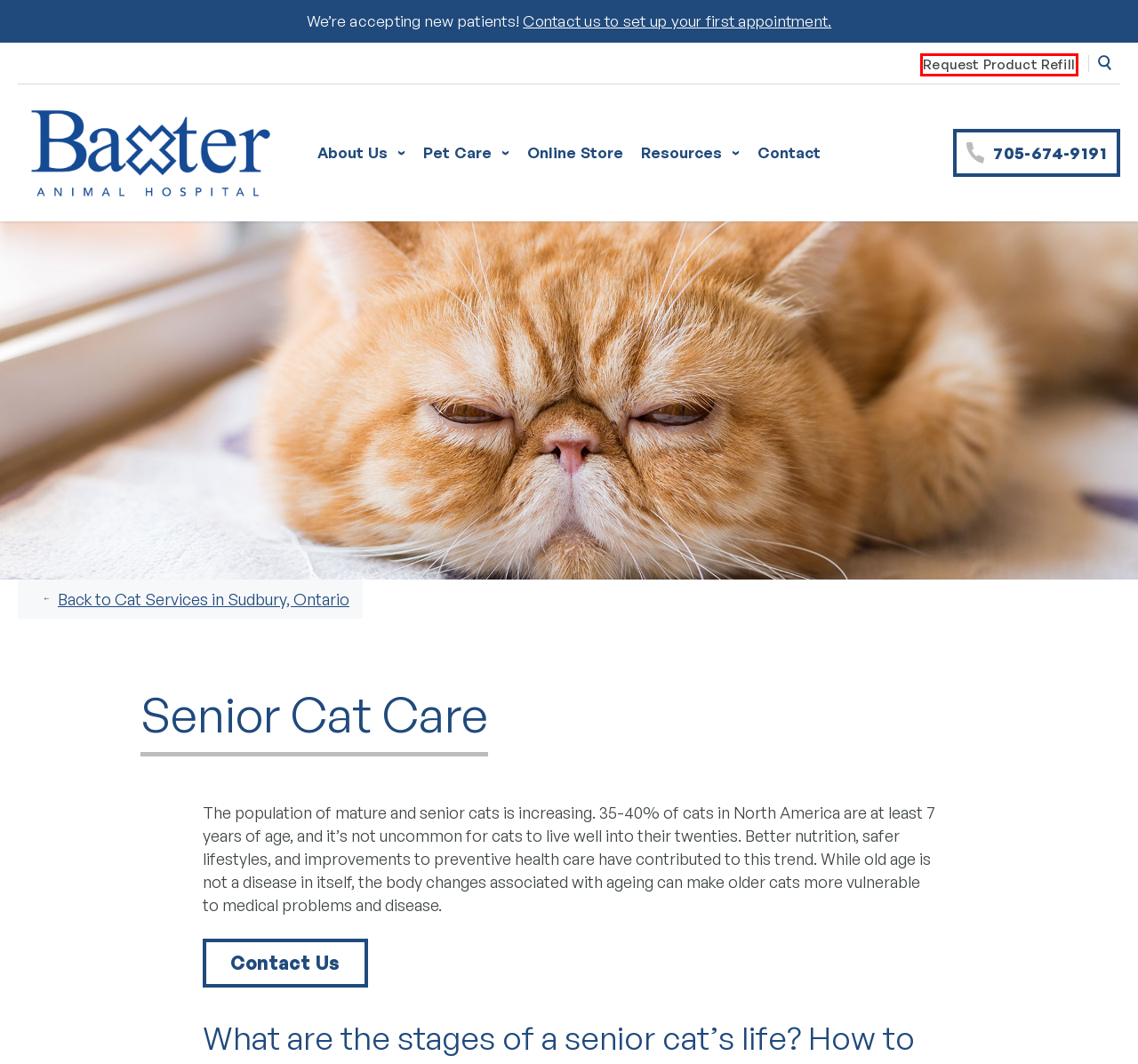You have a screenshot showing a webpage with a red bounding box highlighting an element. Choose the webpage description that best fits the new webpage after clicking the highlighted element. The descriptions are:
A. Contact Us - Baxter Animal Hospital
B. Blog - Baxter Animal Hospital
C. AllyConnect
D. Cat Services in Sudbury, Ontario
E. Careers - Baxter Animal Hospital
F. Vaccines and Why My Pet Should Get Them? - Baxter Animal Hospital
G. Privacy Policy - Baxter Animal Hospital
H. Baxter Animal Hospital: Veterinarian in Sudbury, Ontario

C